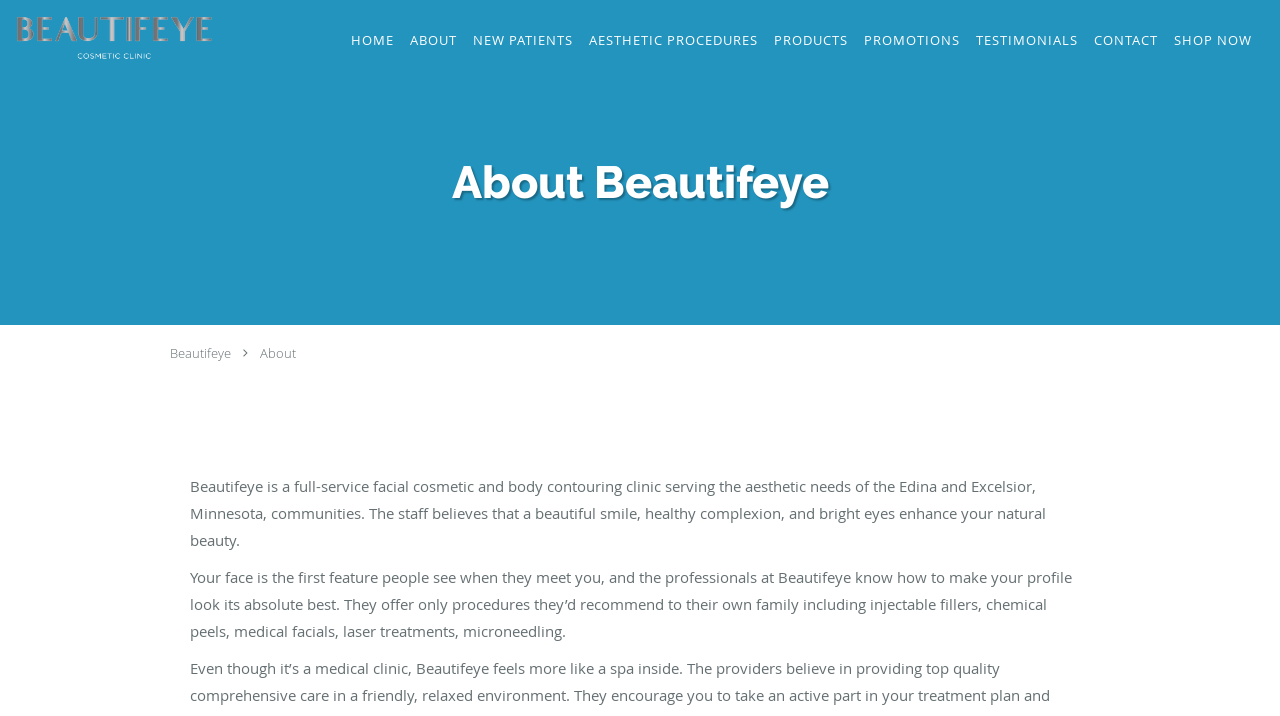What services does Beautifeye offer?
Provide a detailed and extensive answer to the question.

Based on the webpage, Beautifeye is a full-service facial cosmetic and body contouring clinic, offering procedures such as injectable fillers, chemical peels, medical facials, laser treatments, and microneedling.